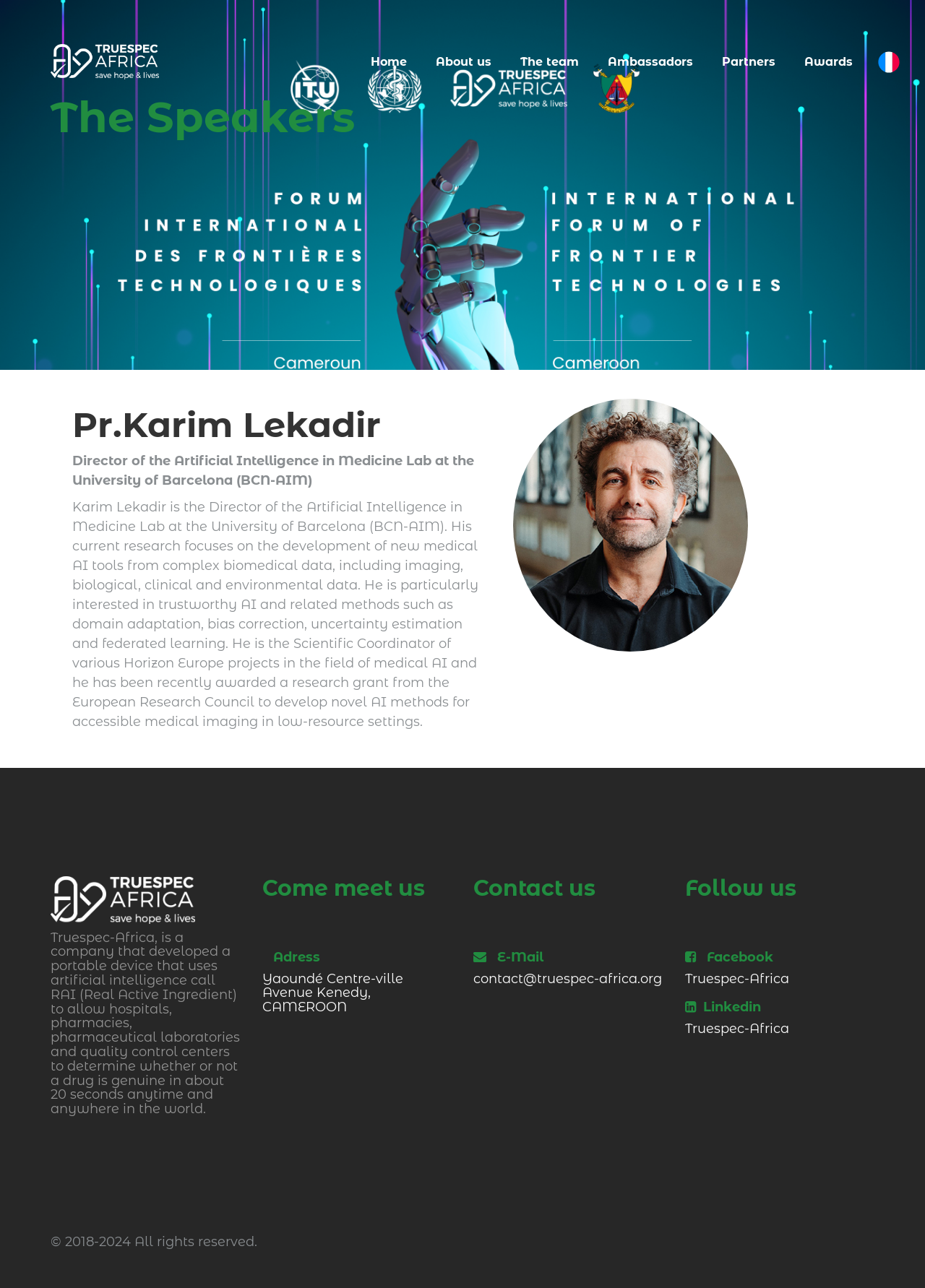Using the webpage screenshot, locate the HTML element that fits the following description and provide its bounding box: "Awards".

[0.858, 0.034, 0.934, 0.062]